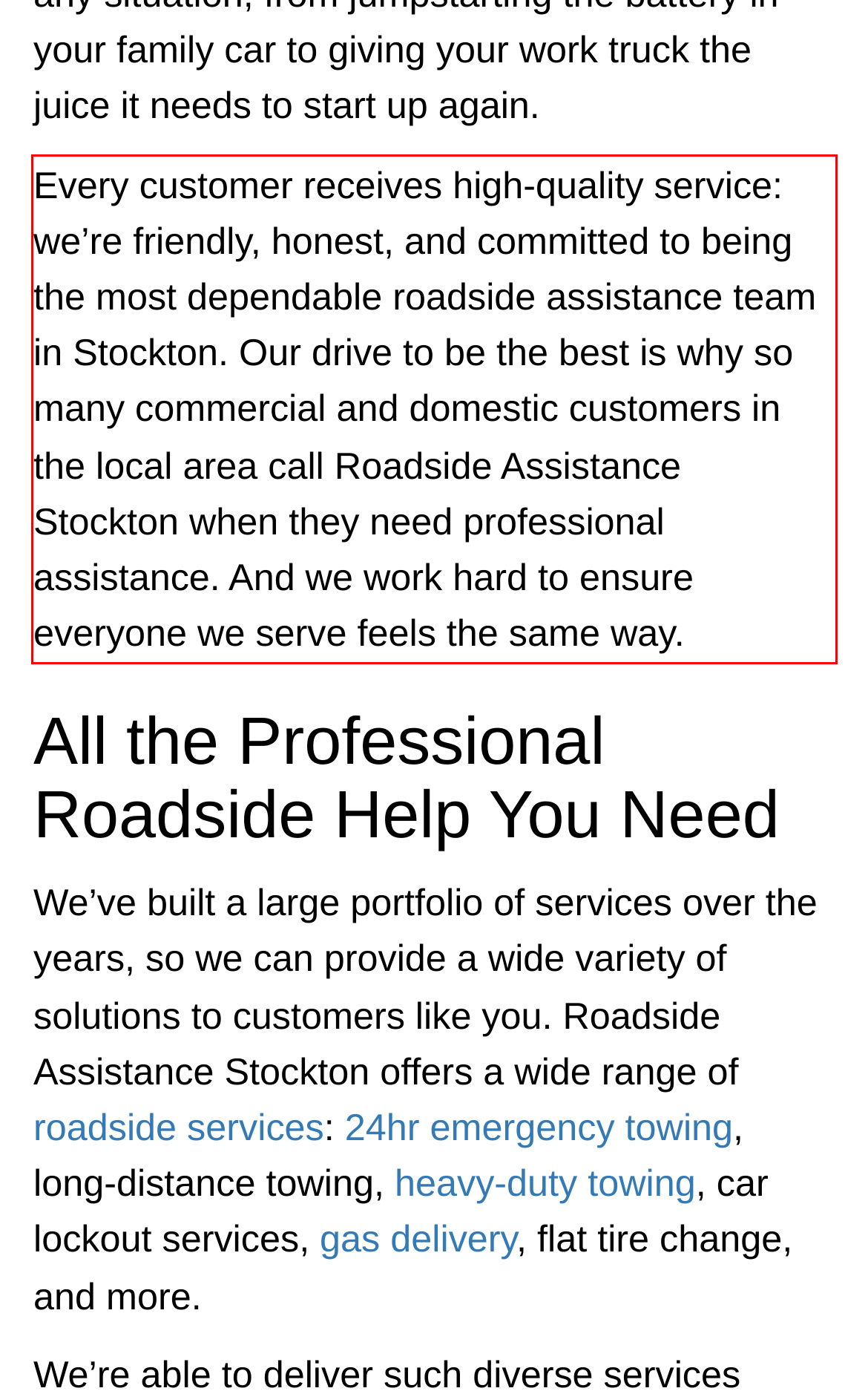Given a screenshot of a webpage, identify the red bounding box and perform OCR to recognize the text within that box.

Every customer receives high-quality service: we’re friendly, honest, and committed to being the most dependable roadside assistance team in Stockton. Our drive to be the best is why so many commercial and domestic customers in the local area call Roadside Assistance Stockton when they need professional assistance. And we work hard to ensure everyone we serve feels the same way.